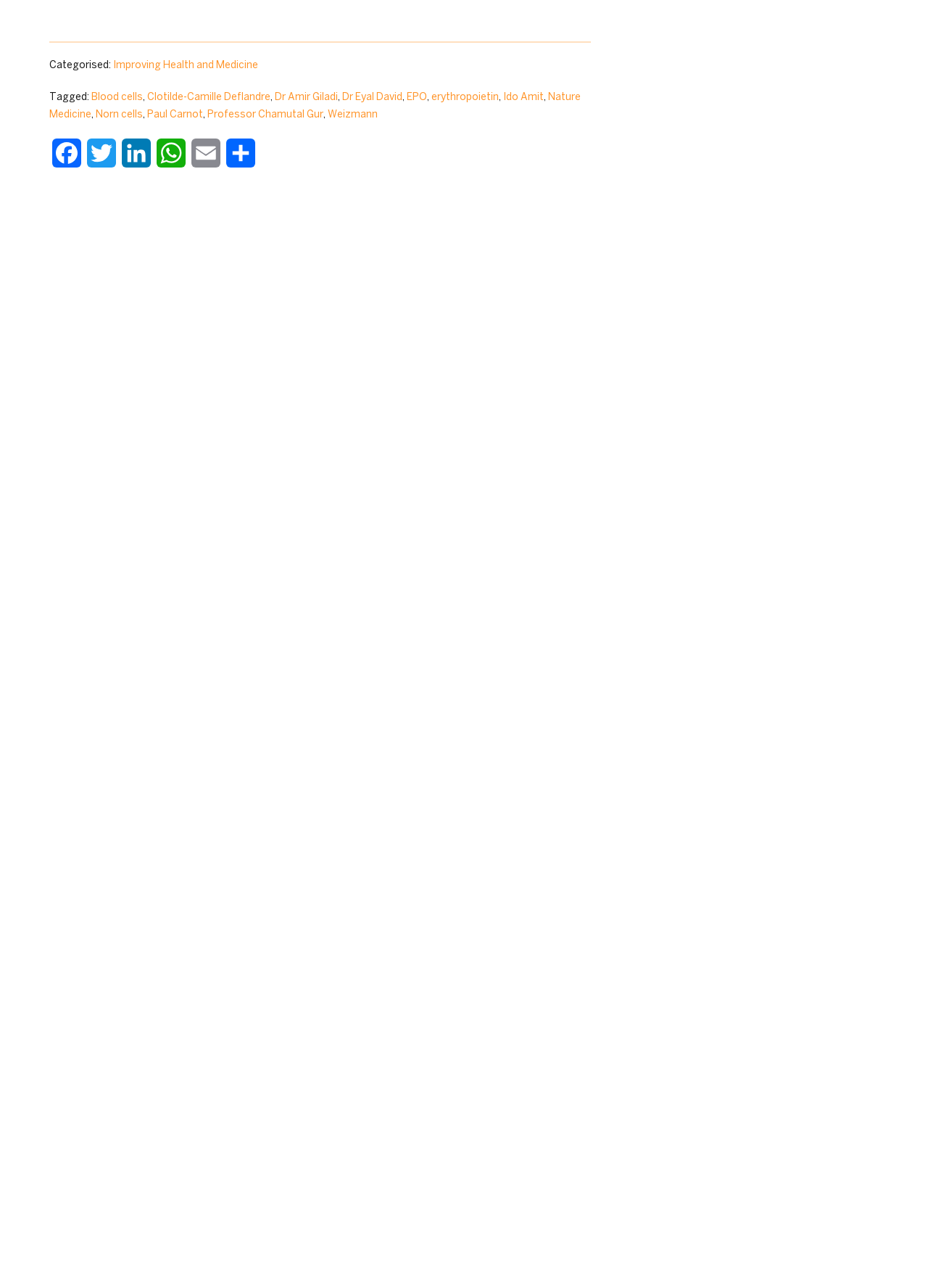Find the bounding box coordinates for the UI element that matches this description: "parent_node: June 10, 2024".

[0.038, 0.389, 0.491, 0.594]